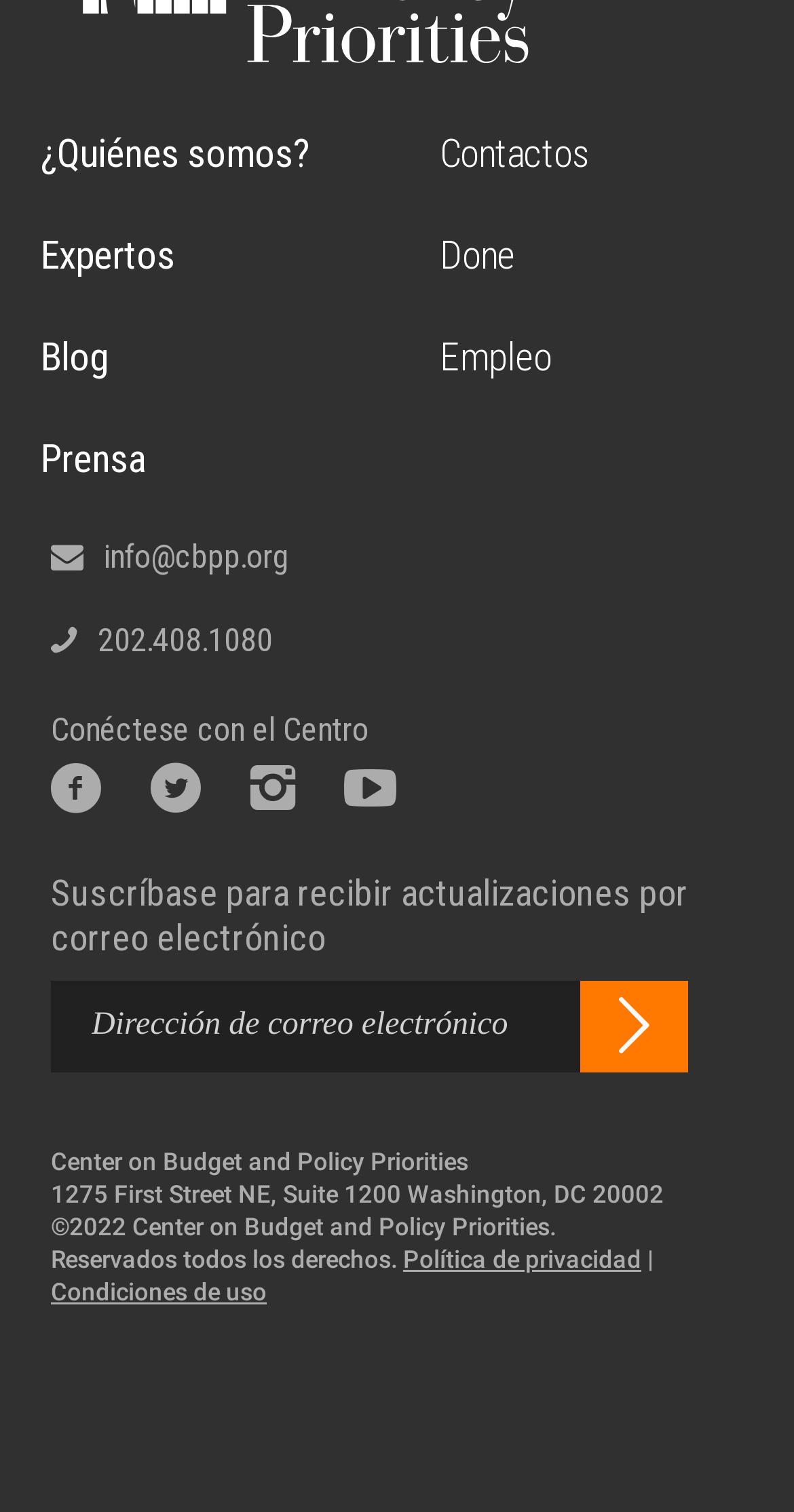Provide the bounding box coordinates for the specified HTML element described in this description: "¿Quiénes somos?". The coordinates should be four float numbers ranging from 0 to 1, in the format [left, top, right, bottom].

[0.051, 0.075, 0.487, 0.129]